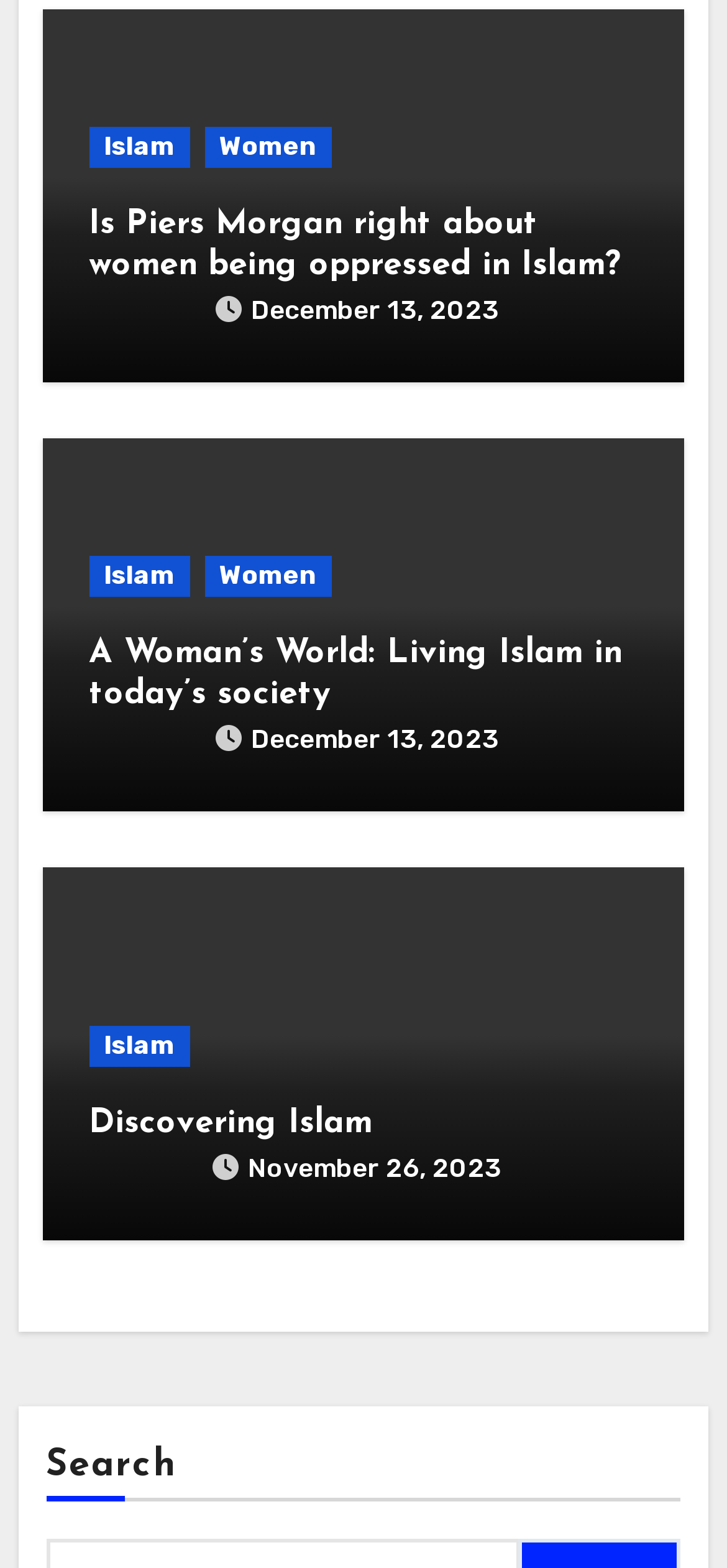Using the format (top-left x, top-left y, bottom-right x, bottom-right y), provide the bounding box coordinates for the described UI element. All values should be floating point numbers between 0 and 1: parent_node: Islam

[0.058, 0.553, 0.942, 0.79]